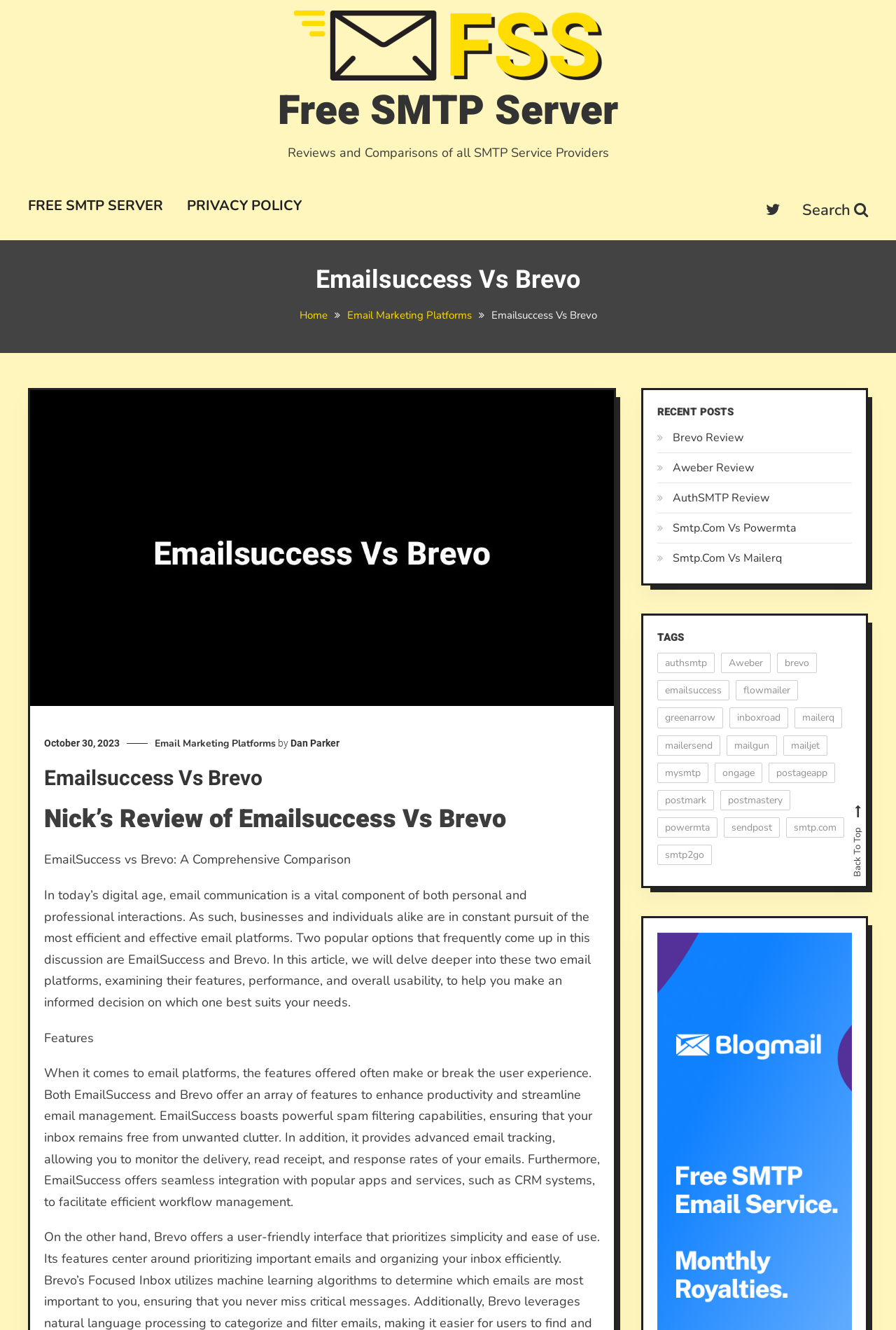Kindly provide the bounding box coordinates of the section you need to click on to fulfill the given instruction: "Read the review of Emailsuccess Vs Brevo".

[0.049, 0.602, 0.67, 0.631]